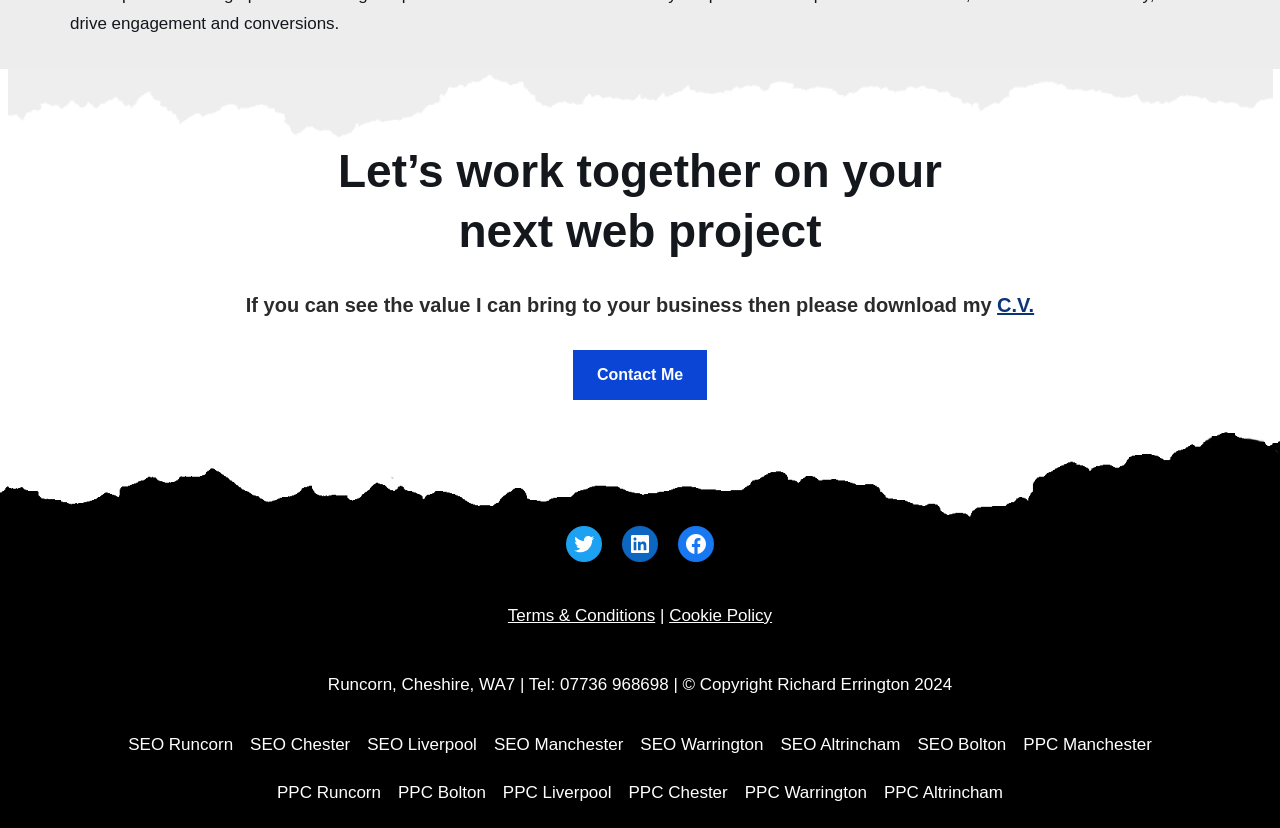Please determine the bounding box coordinates of the area that needs to be clicked to complete this task: 'go to SEO Runcorn'. The coordinates must be four float numbers between 0 and 1, formatted as [left, top, right, bottom].

[0.1, 0.869, 0.182, 0.927]